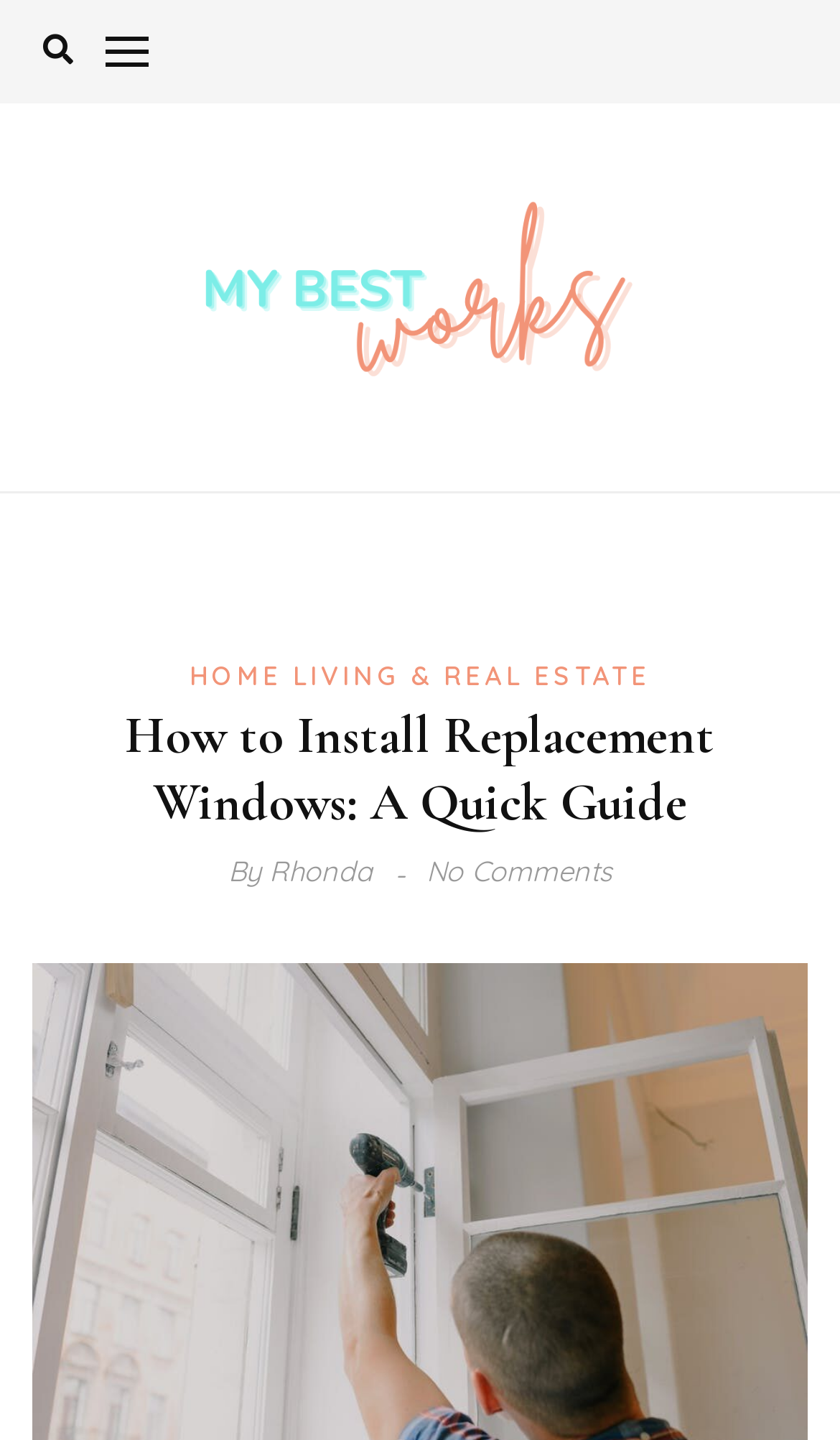How many links are in the top navigation?
Identify the answer in the screenshot and reply with a single word or phrase.

2